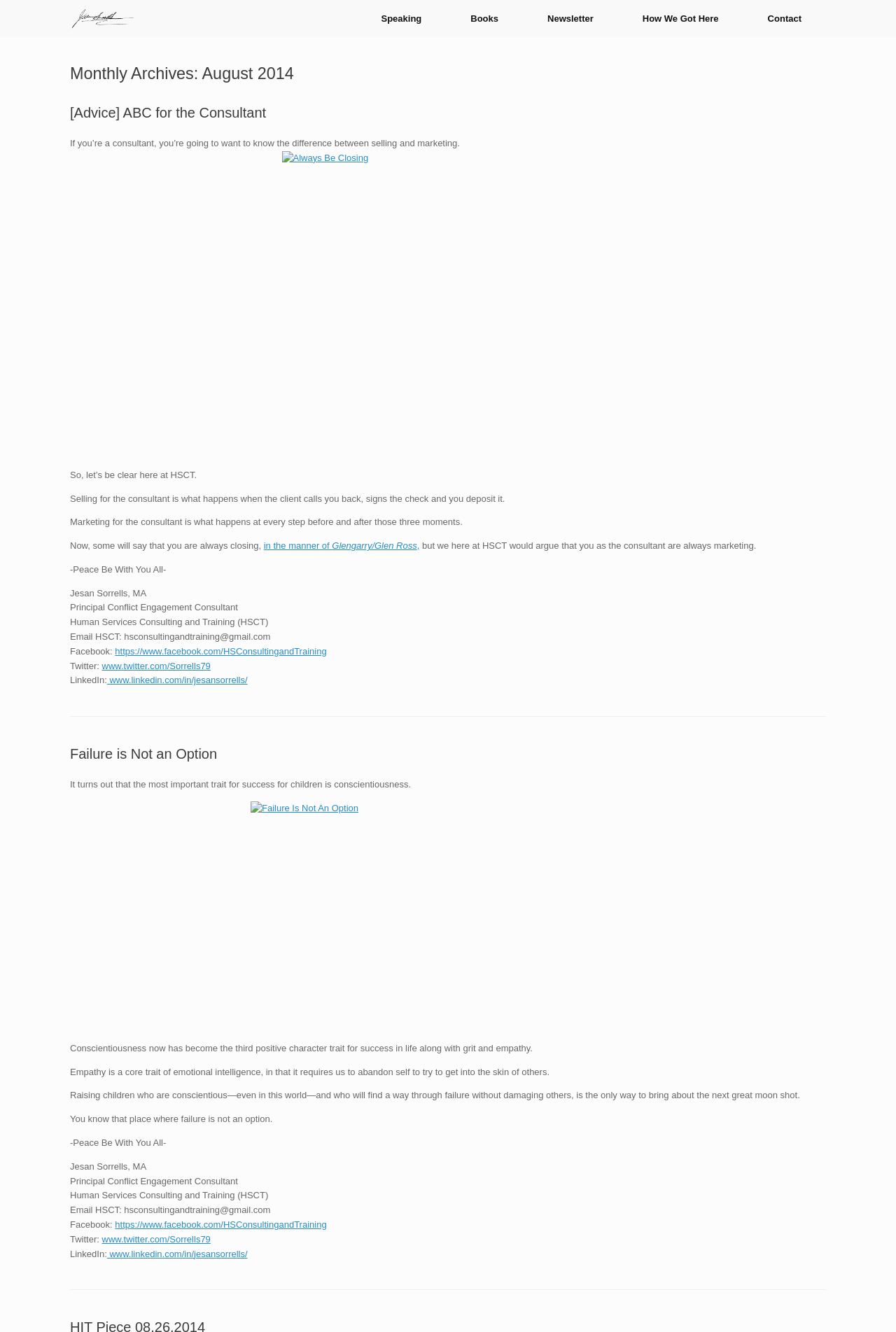What is the title of the first article?
Deliver a detailed and extensive answer to the question.

The title of the first article can be found in the heading section of the article, which says '[Advice] ABC for the Consultant'. This title is also linked to another page, indicating that it is a clickable title.